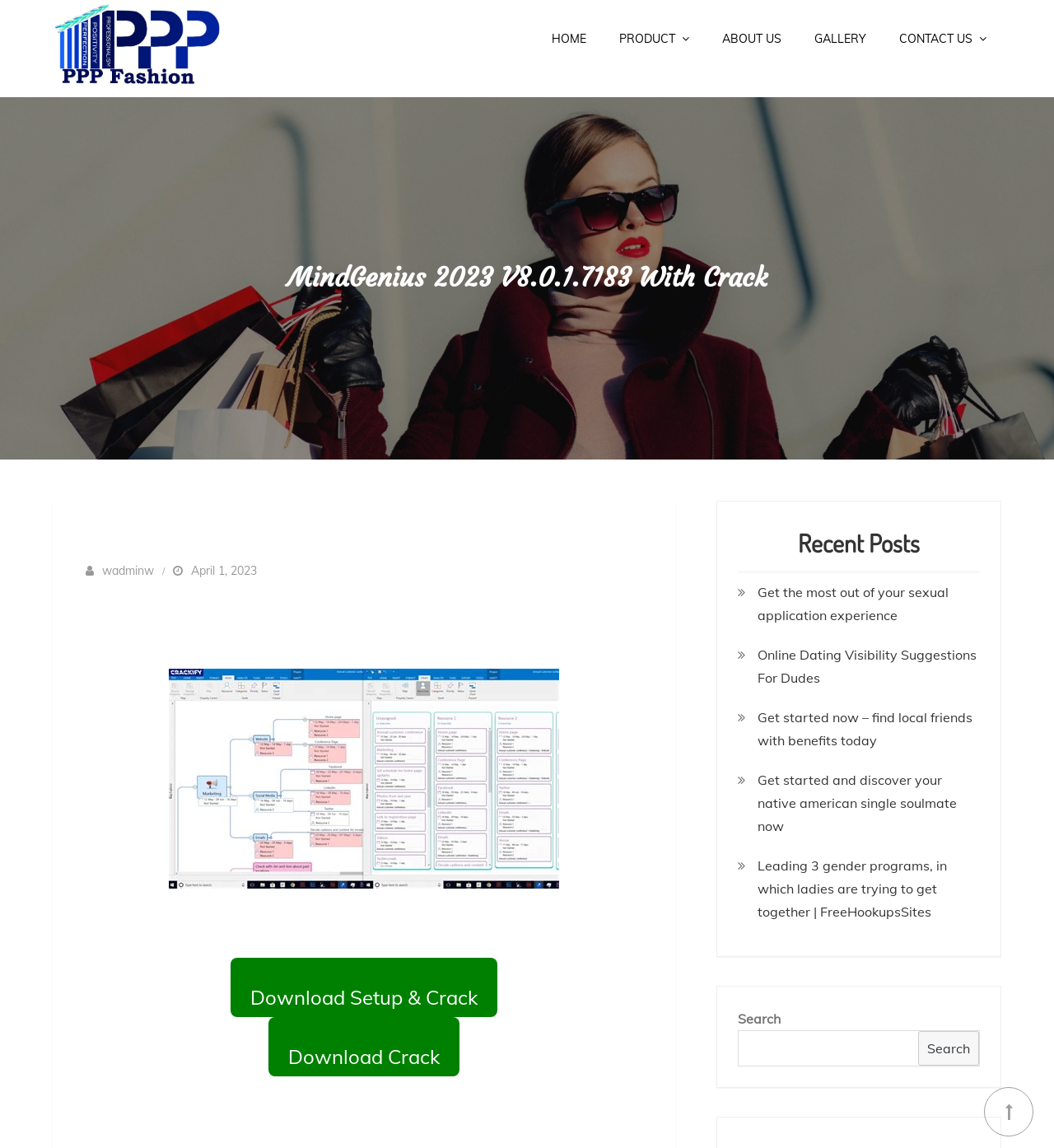Locate the bounding box coordinates of the area where you should click to accomplish the instruction: "Download the setup and crack".

[0.219, 0.834, 0.472, 0.886]